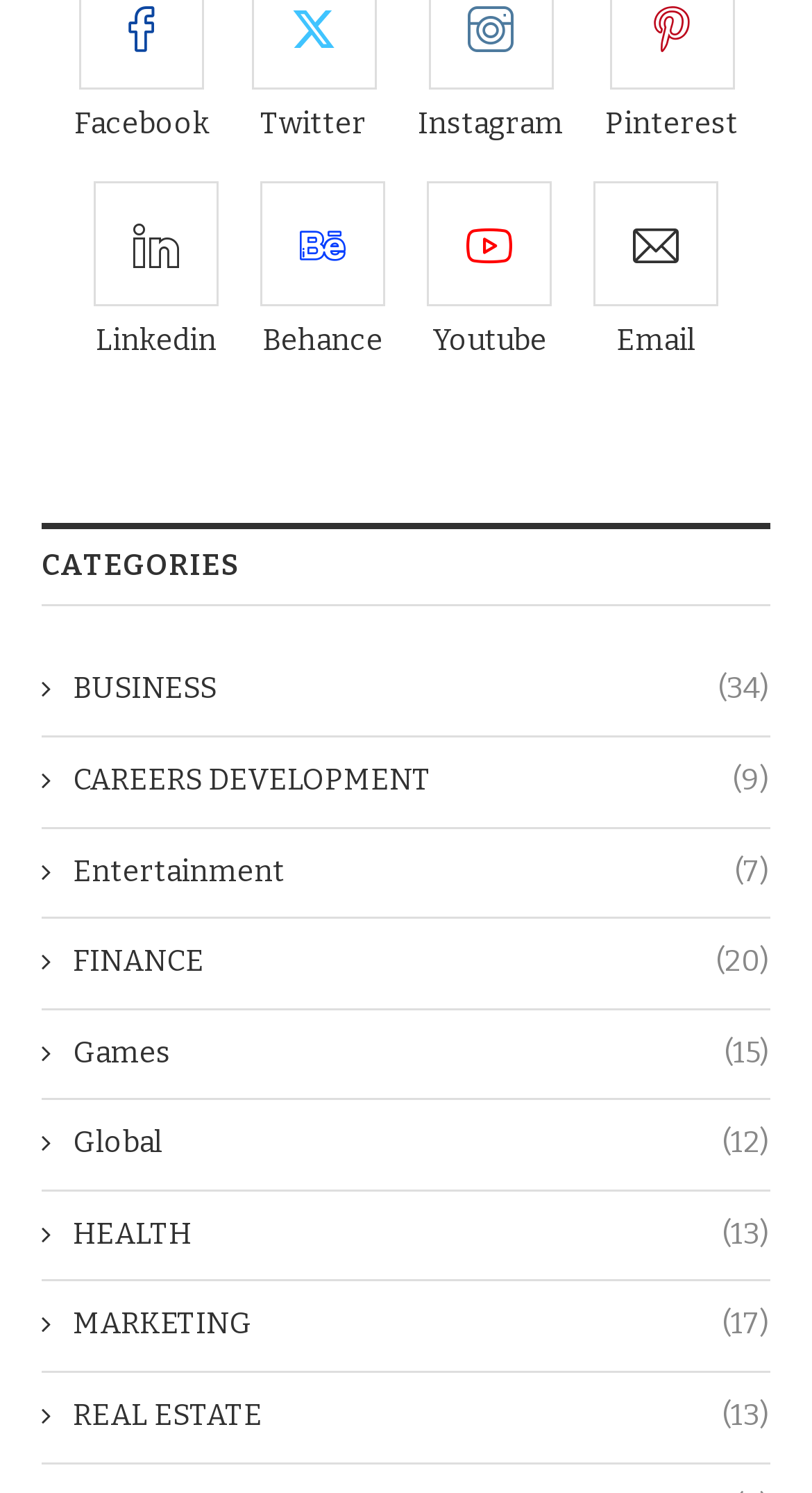Please identify the bounding box coordinates of the clickable region that I should interact with to perform the following instruction: "Watch videos on Youtube". The coordinates should be expressed as four float numbers between 0 and 1, i.e., [left, top, right, bottom].

[0.526, 0.122, 0.679, 0.239]